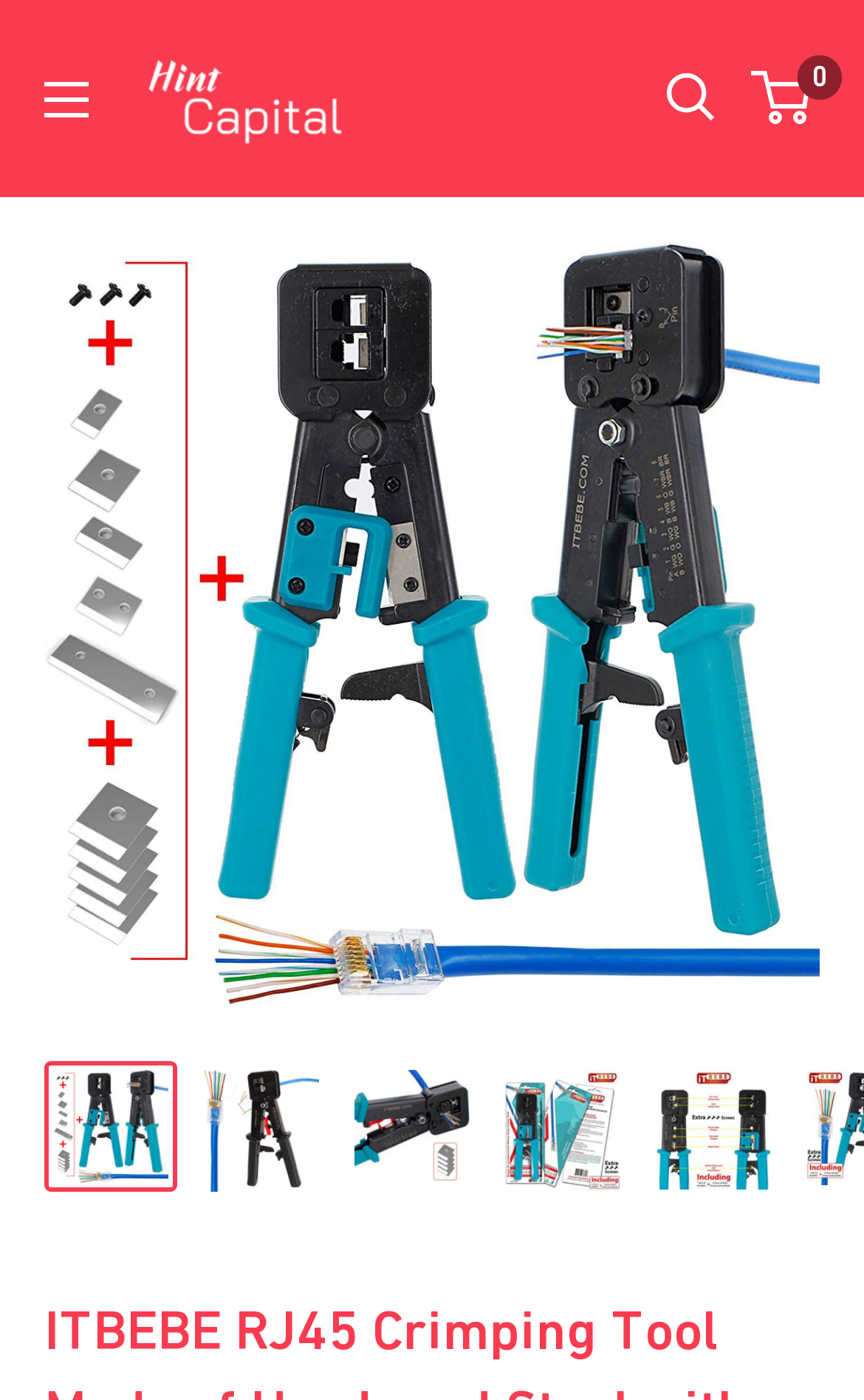How many links are on this webpage?
Examine the image and give a concise answer in one word or a short phrase.

7